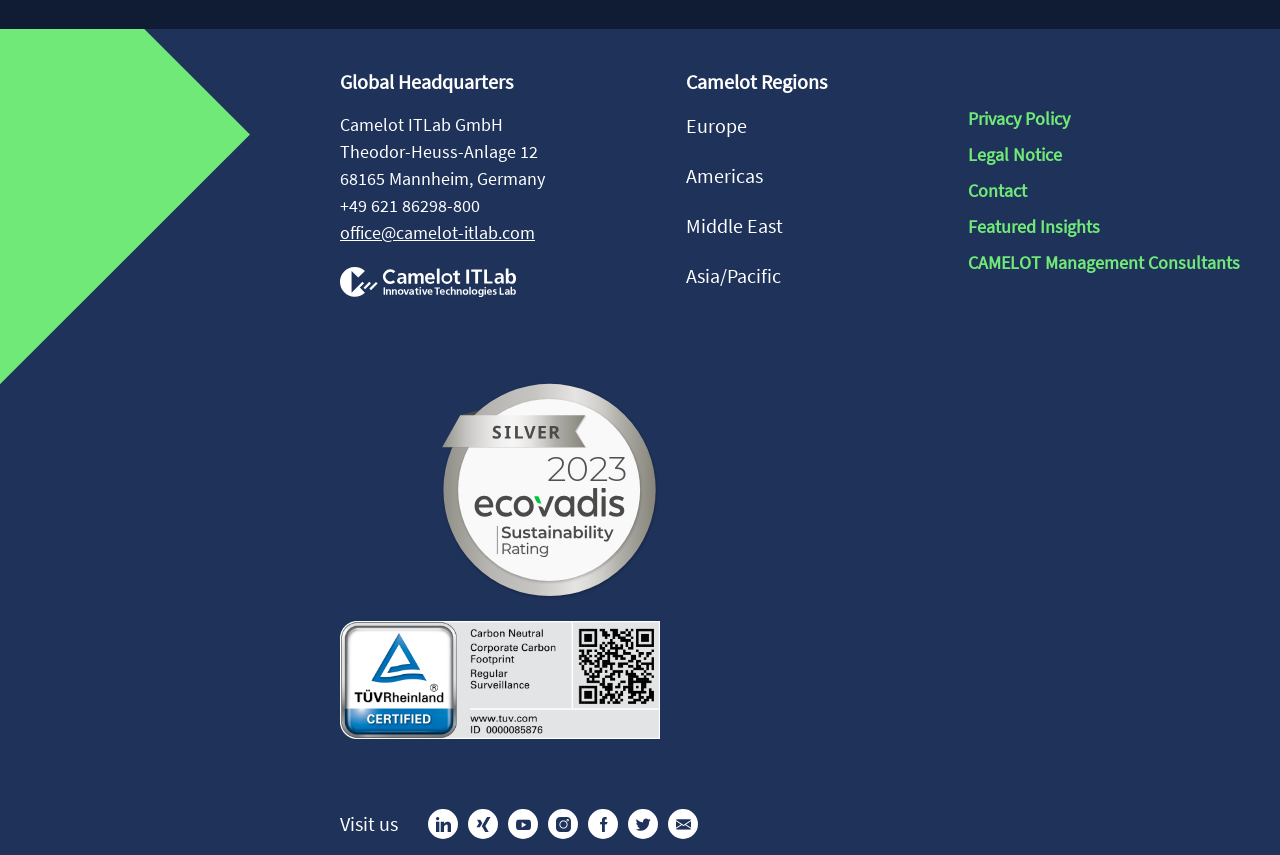What is the email address?
Look at the image and respond with a single word or a short phrase.

office@camelot-itlab.com